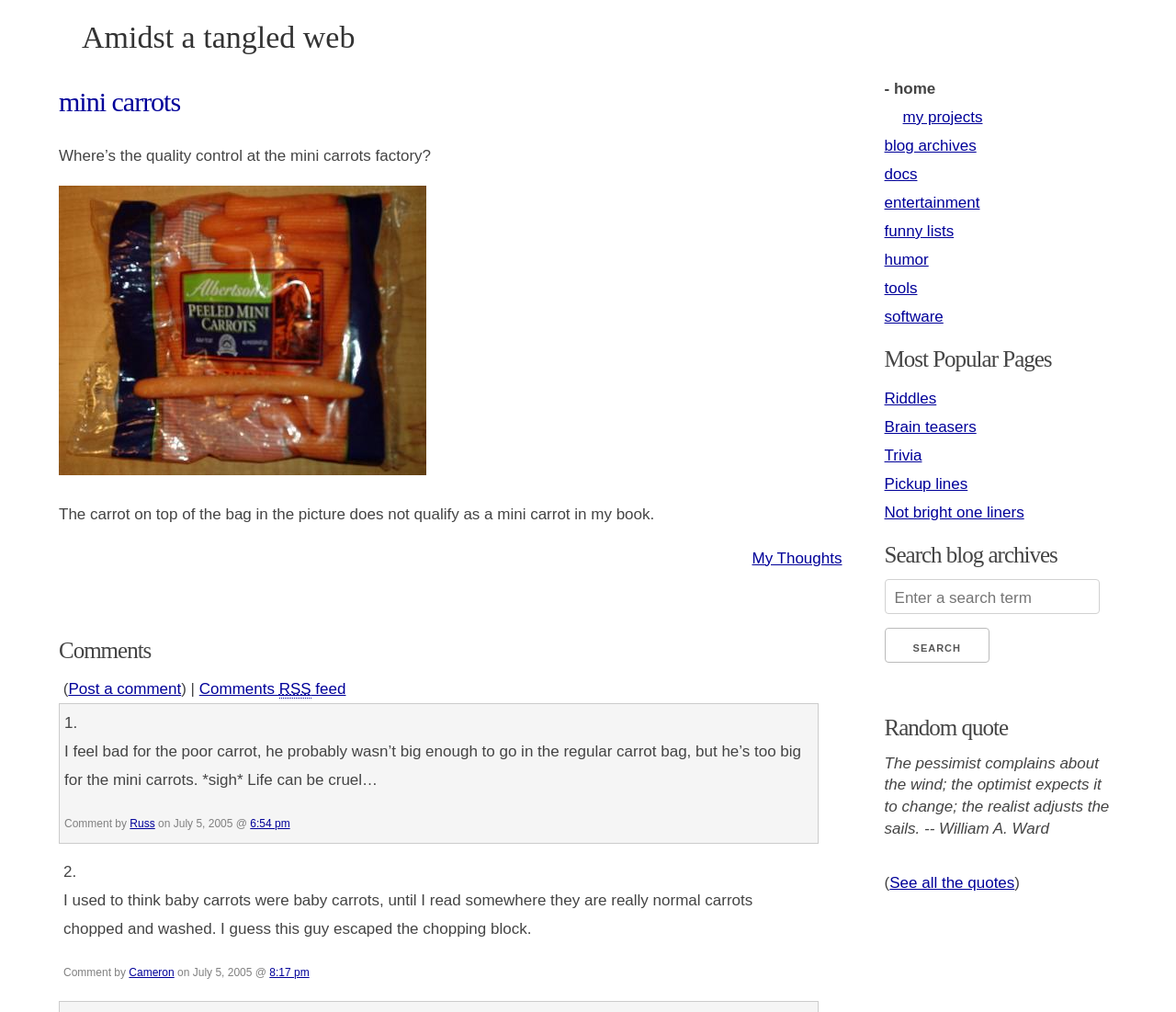Based on the image, please elaborate on the answer to the following question:
What is the topic of the blog post?

The topic of the blog post is mini carrots, which can be inferred from the heading 'mini carrots' and the image 'Not so mini carrot'.